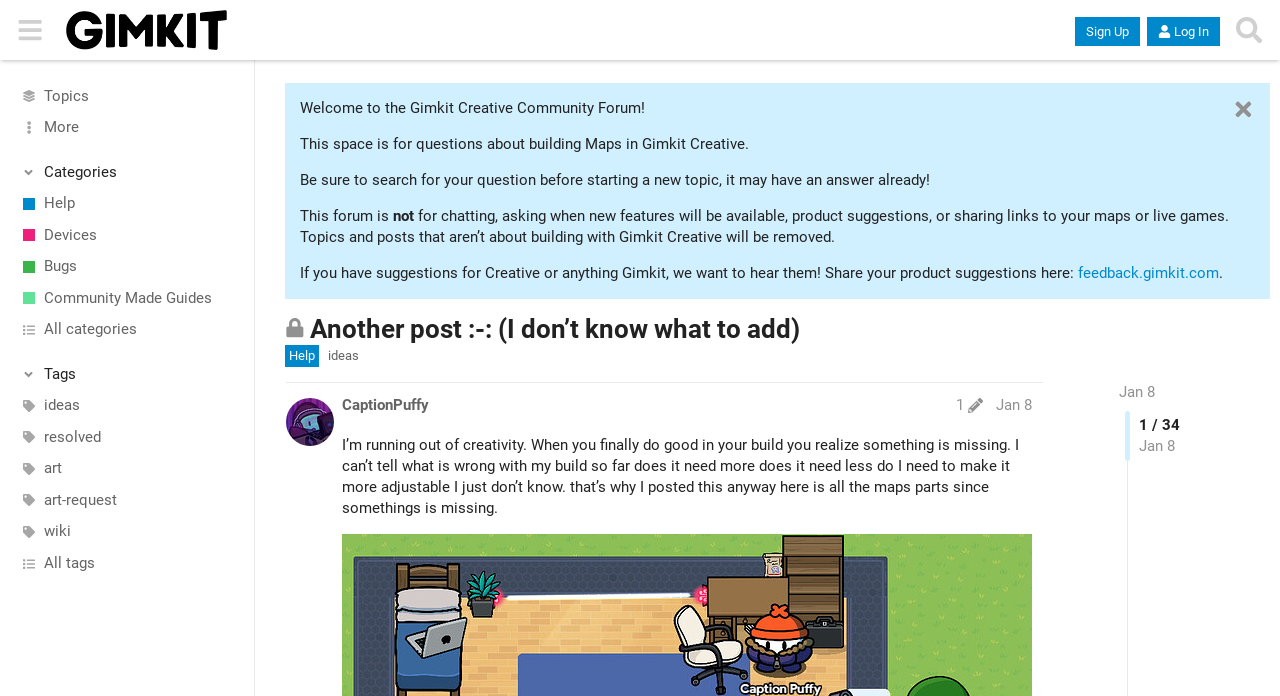What is the purpose of this forum?
Based on the image, answer the question with as much detail as possible.

The purpose of this forum is stated in the welcome message, which says 'This space is for questions about building Maps in Gimkit Creative.' This indicates that the forum is intended for users to ask questions and discuss topics related to building maps in Gimkit Creative.